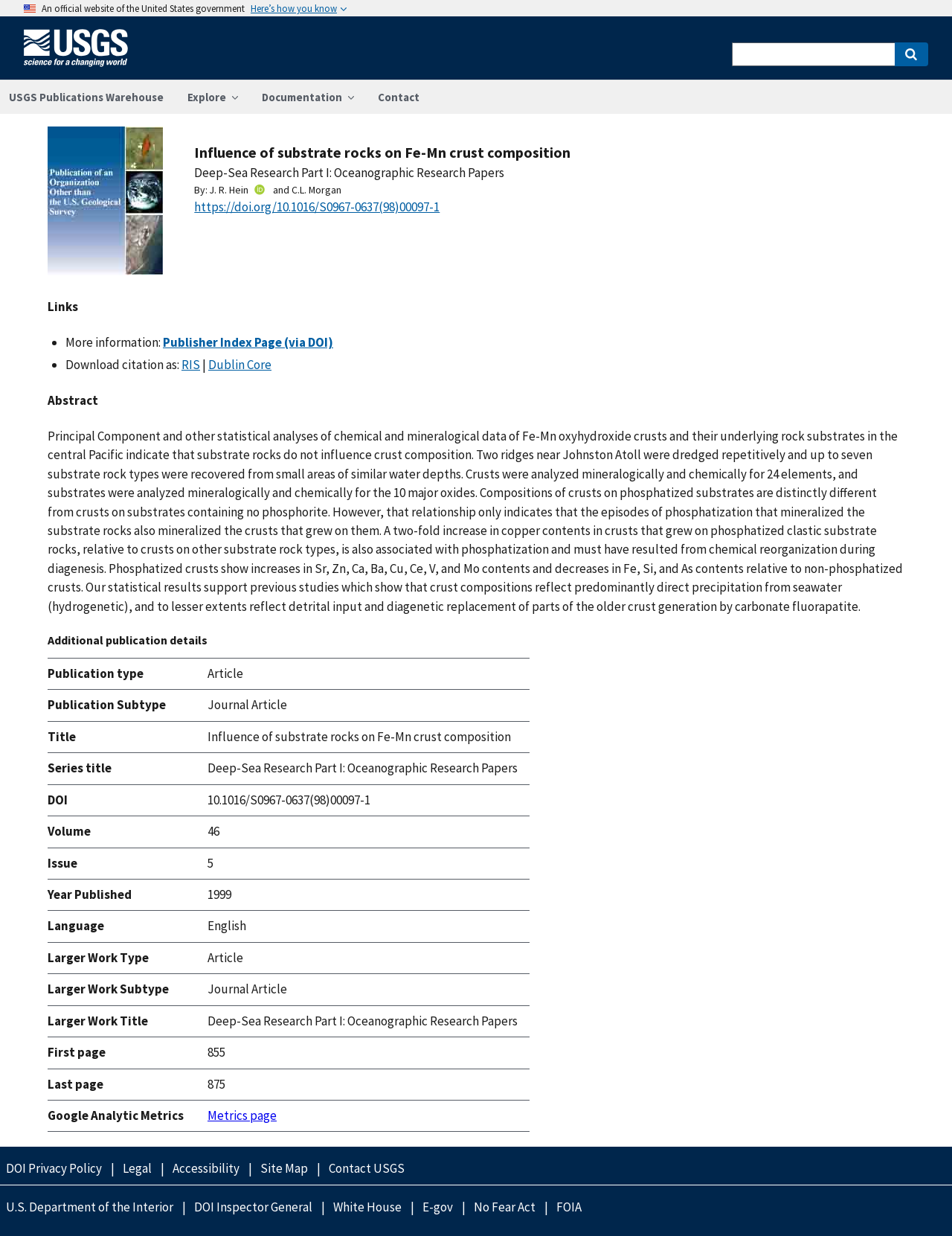Provide a thorough description of the webpage you see.

This webpage appears to be a scientific article from the United States government website. At the top, there is a U.S. flag image and a header indicating that it is an official government website. Below this, there are several navigation links, including "Home", "Explore", "Documentation", and "Contact". On the right side, there is a search bar.

The main content of the webpage is an article titled "Influence of substrate rocks on Fe-Mn crust composition". The article has a thumbnail image on the left side, and the title is followed by the authors' names, J. R. Hein and C.L. Morgan. There is also a link to the article's DOI (digital object identifier).

The article's abstract is a long paragraph that summarizes the research, which involves analyzing chemical and mineralogical data of Fe-Mn oxyhydroxide crusts and their underlying rock substrates in the central Pacific. The abstract explains that the research found no influence of substrate rocks on crust composition, but rather that crust compositions reflect direct precipitation from seawater and diagenetic replacement of parts of the older crust generation by carbonate fluorapatite.

Below the abstract, there are several links to related information, including "More information" and "Download citation as". There is also a table titled "Additional publication details" that lists various metadata about the article, such as publication type, title, series title, DOI, volume, issue, year published, language, and larger work type.

Overall, the webpage is a formal scientific article with a clear structure and organization, featuring a prominent title, abstract, and metadata table, as well as navigation links and a search bar at the top.